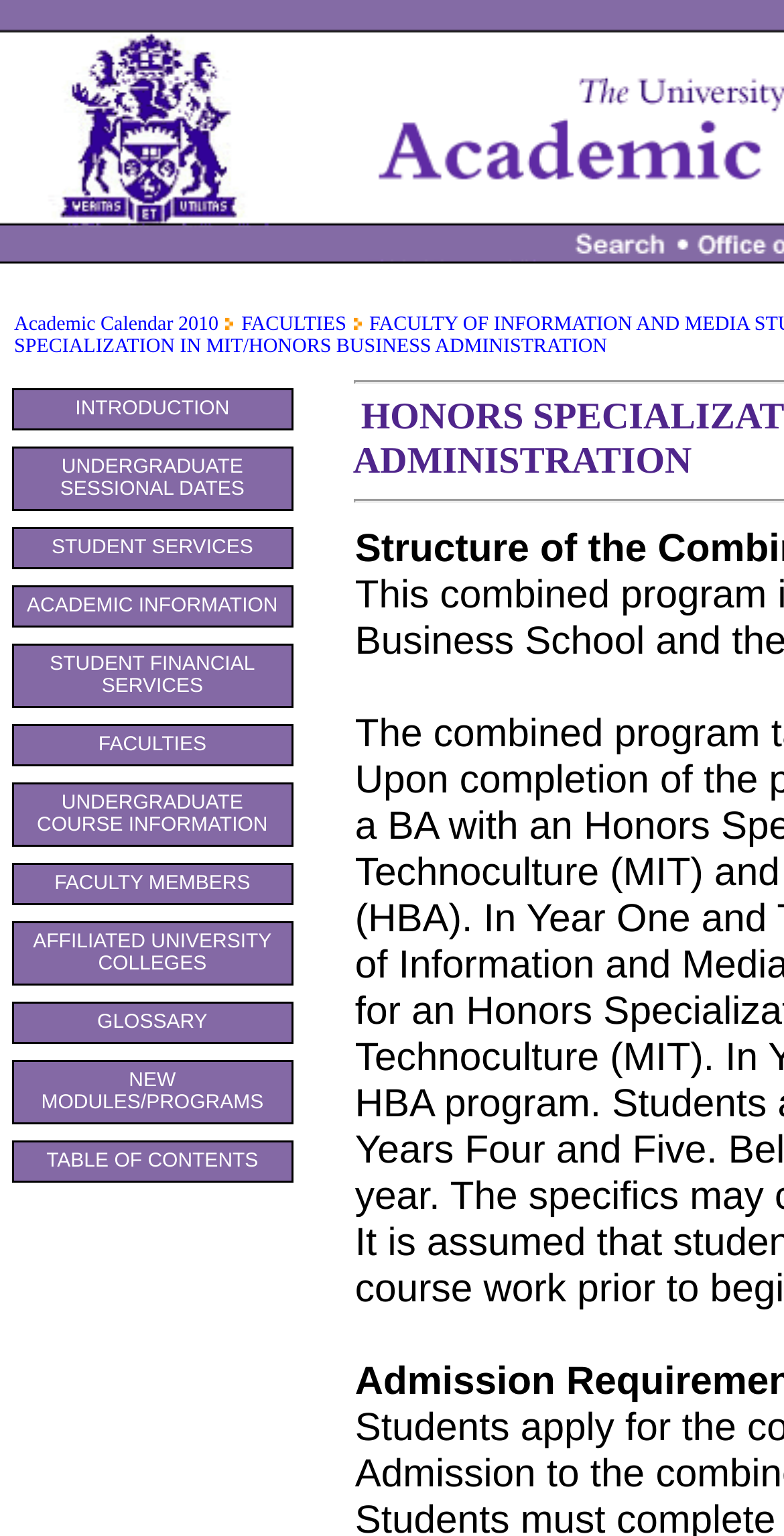How many rows are in the table?
Refer to the screenshot and answer in one word or phrase.

11